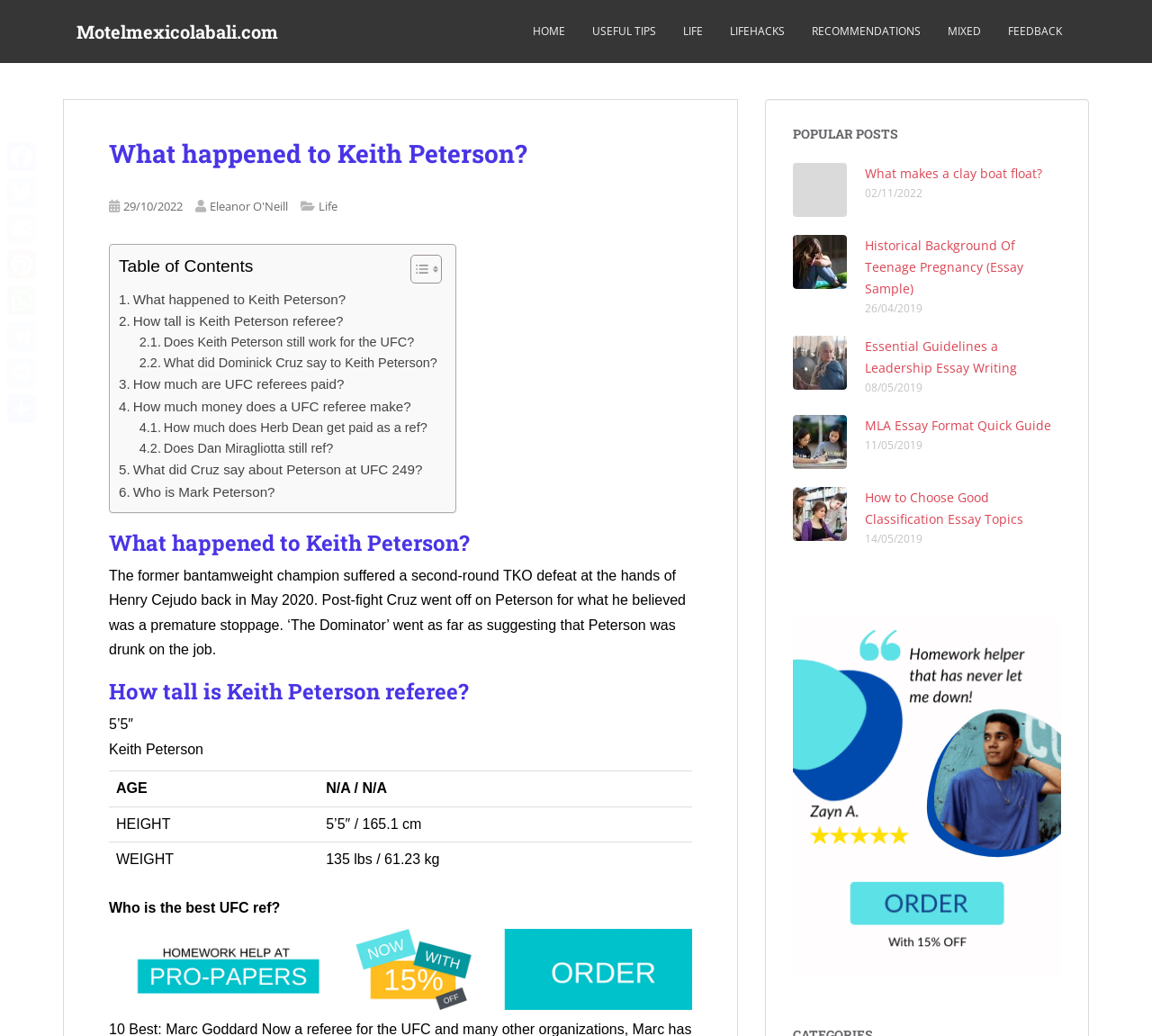Can you pinpoint the bounding box coordinates for the clickable element required for this instruction: "Click on the 'HOME' link"? The coordinates should be four float numbers between 0 and 1, i.e., [left, top, right, bottom].

[0.462, 0.013, 0.491, 0.048]